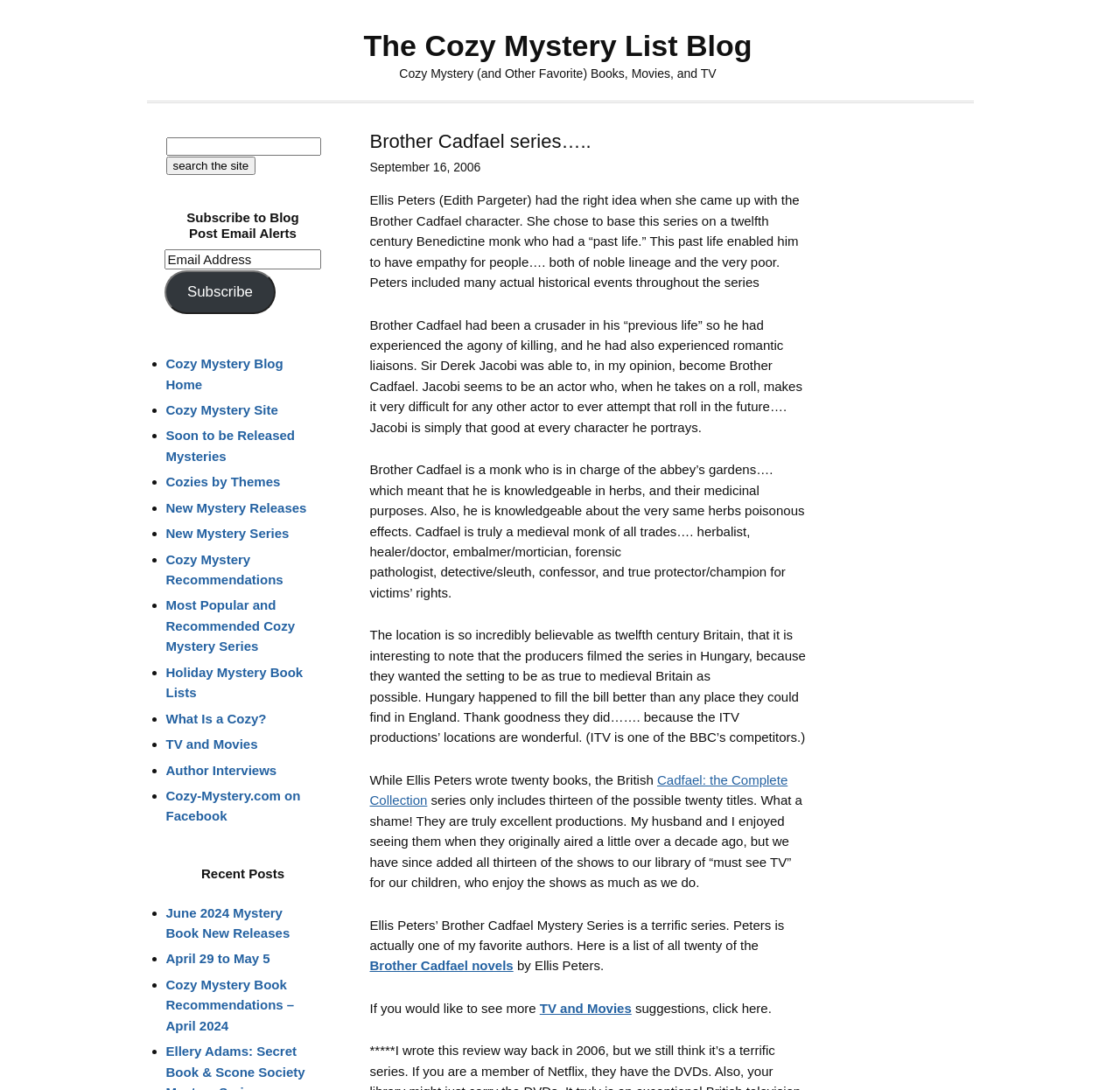What is the name of the actor who played Brother Cadfael?
Please provide a comprehensive answer to the question based on the webpage screenshot.

I found the answer by reading the article, which mentions that Sir Derek Jacobi played the role of Brother Cadfael in the TV series.